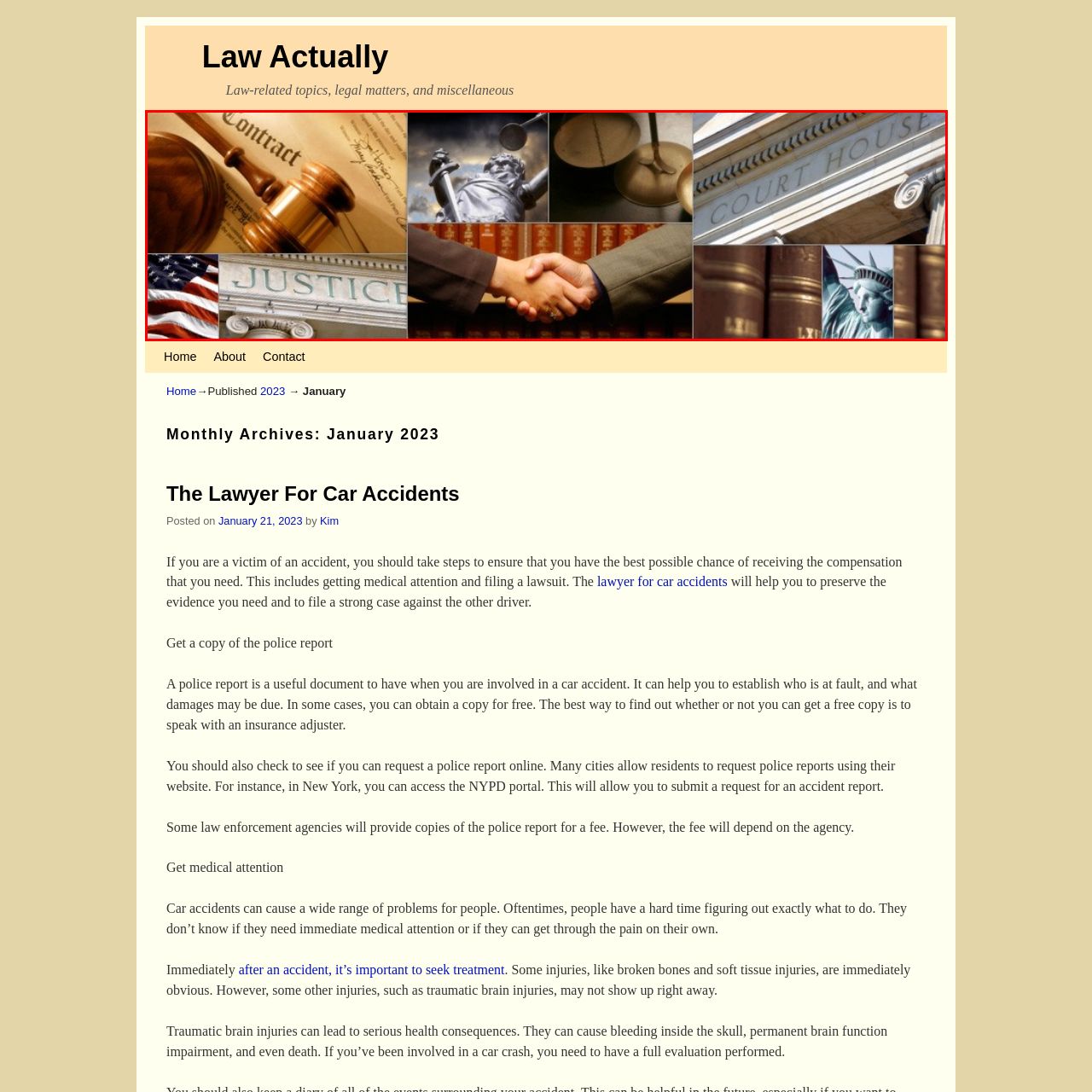Observe the image framed by the red bounding box and present a detailed answer to the following question, relying on the visual data provided: What is the connection between law and national identity?

The American flag in the lower left corner of the image highlights the connection between law and national identity, emphasizing the role of law in shaping the nation's values and principles.